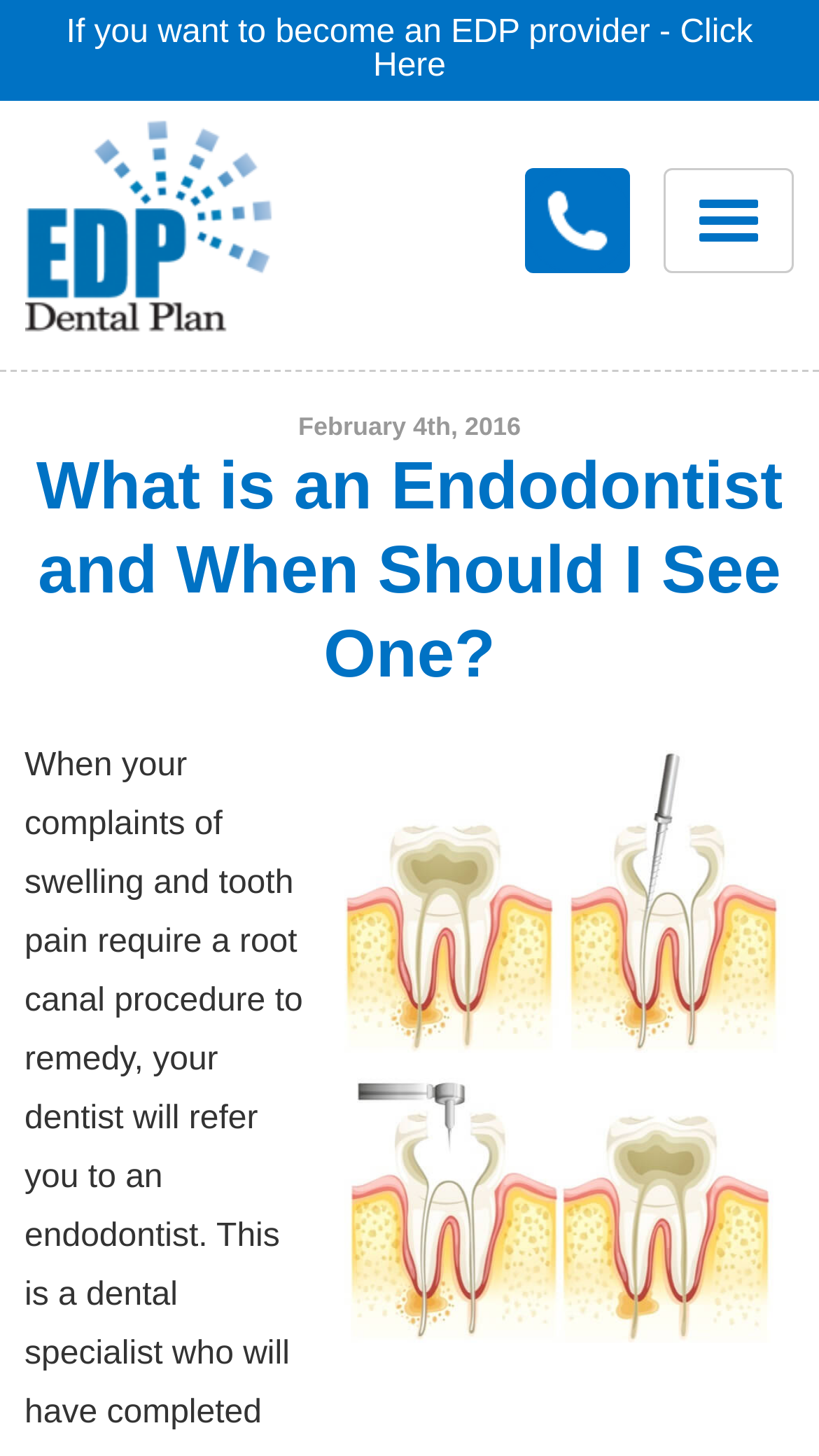Can you find and provide the title of the webpage?

What is an Endodontist and When Should I See One?